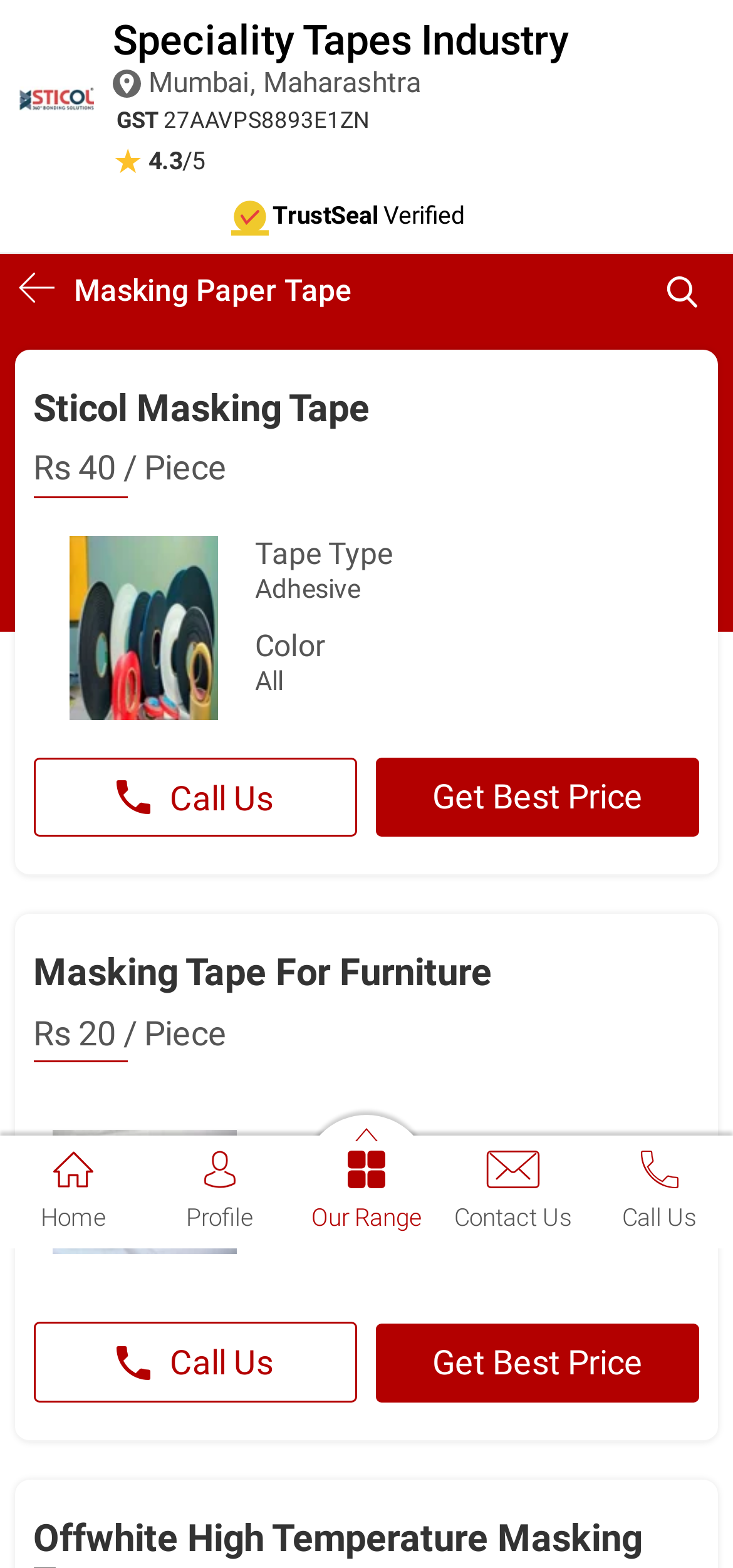Show me the bounding box coordinates of the clickable region to achieve the task as per the instruction: "View the details of Sticol Masking Tape".

[0.046, 0.222, 0.98, 0.286]